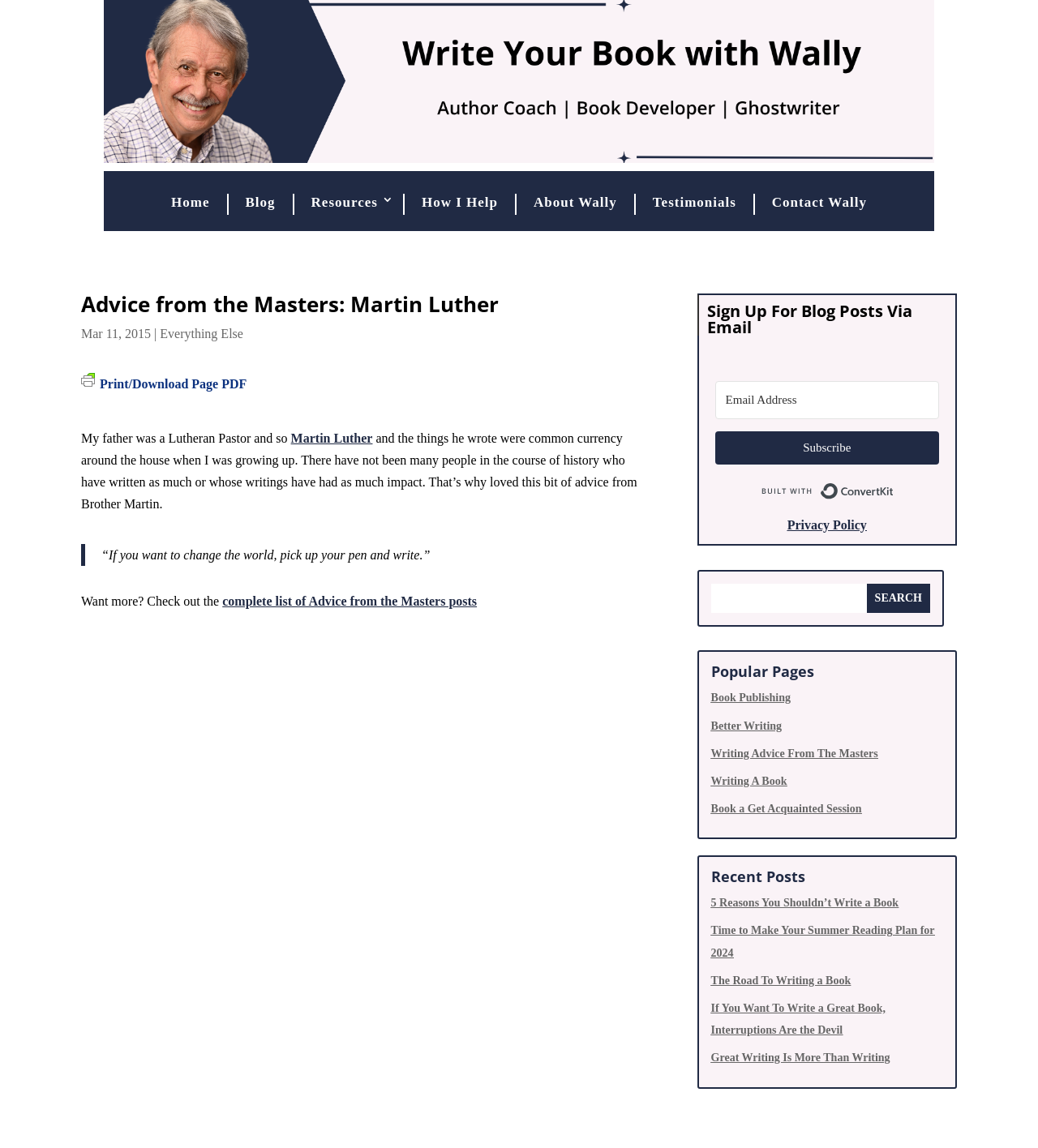What is the purpose of the textbox?
Using the image, answer in one word or phrase.

Email Address